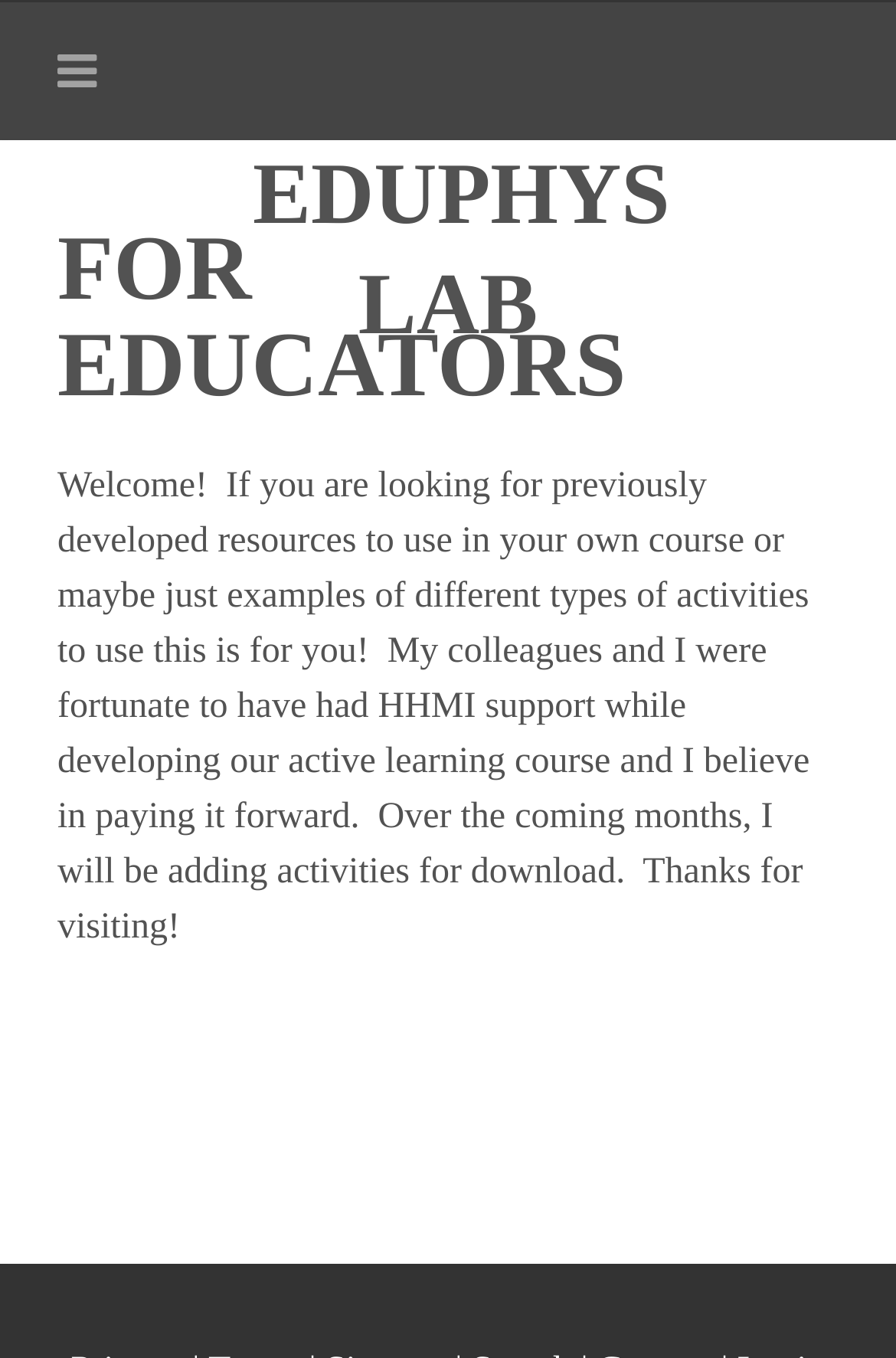Using the element description: "MAGA", determine the bounding box coordinates. The coordinates should be in the format [left, top, right, bottom], with values between 0 and 1.

None